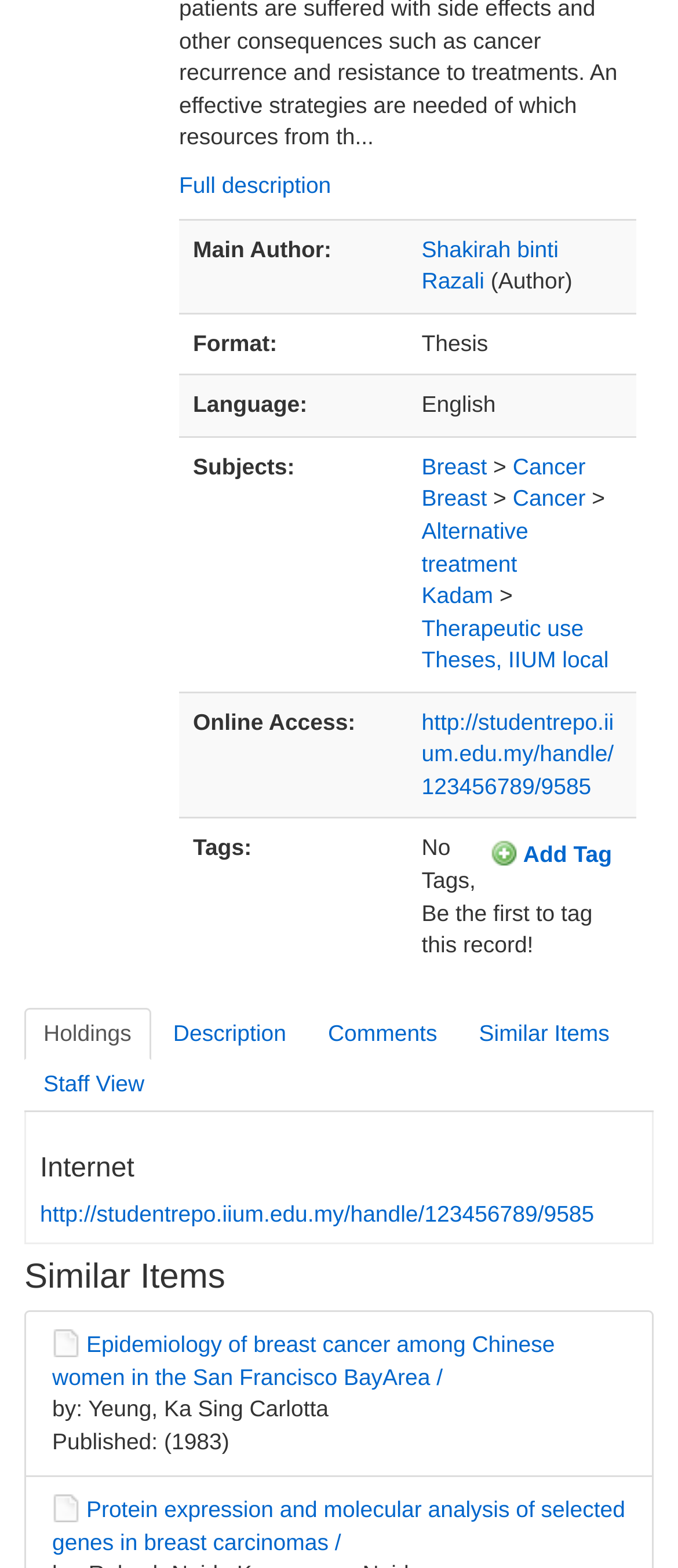What is the format of the thesis?
Identify the answer in the screenshot and reply with a single word or phrase.

Thesis